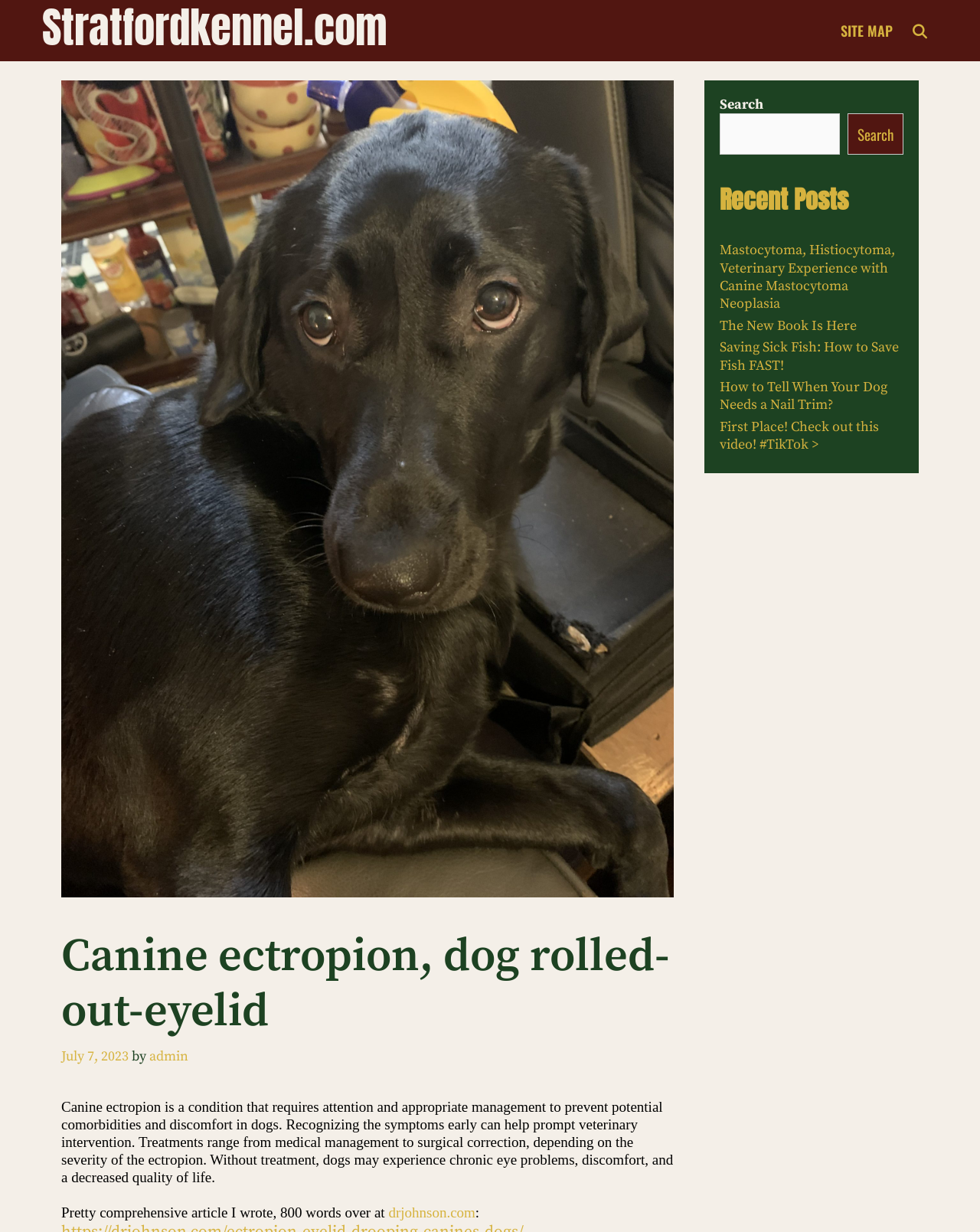Explain the contents of the webpage comprehensively.

This webpage is about canine ectropion, a condition that affects dogs' eyes. At the top right corner, there are two links: "SITE MAP" and a search bar with a magnifying glass icon. Below the search bar, there is a header section that displays the title "Canine ectropion, dog rolled-out-eyelid" and the date "July 7, 2023" with a link to the author "admin".

The main content of the webpage is a long paragraph that explains what canine ectropion is, its symptoms, and possible treatments. Below this paragraph, there is a sentence that mentions a comprehensive article written by the author, with a link to the article on "drjohnson.com".

On the right side of the webpage, there are two sections. The top section has a search bar with a button, allowing users to search for content on the website. The bottom section is titled "Recent Posts" and lists five links to recent articles, including "Mastocytoma, Histiocytoma, Veterinary Experience with Canine Mastocytoma Neoplasia", "The New Book Is Here", "Saving Sick Fish: How to Save Fish FAST!", "How to Tell When Your Dog Needs a Nail Trim?", and "First Place! Check out this video! #TikTok >".